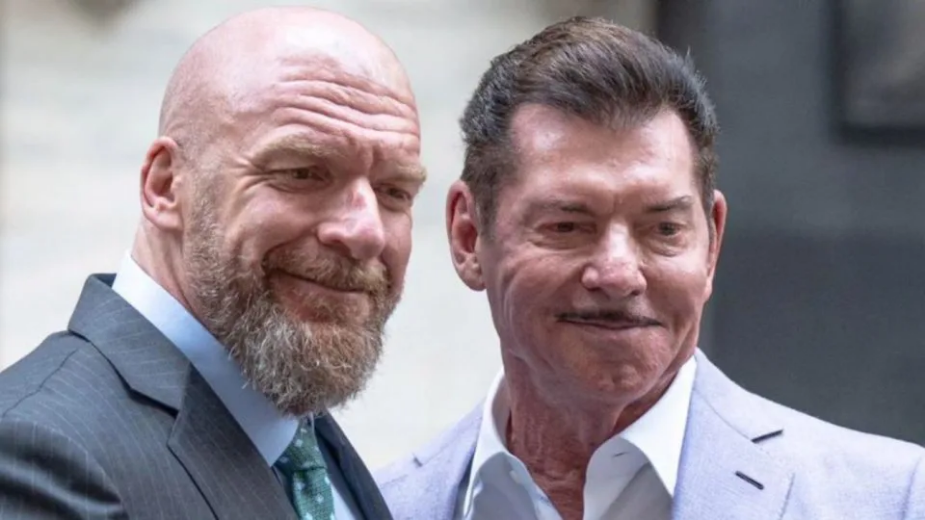What is Vince McMahon's hairstyle like?
Using the information from the image, answer the question thoroughly.

The image describes Vince McMahon's hairstyle as his signature hairstyle, implying that it is a distinctive and recognizable style that is associated with him.